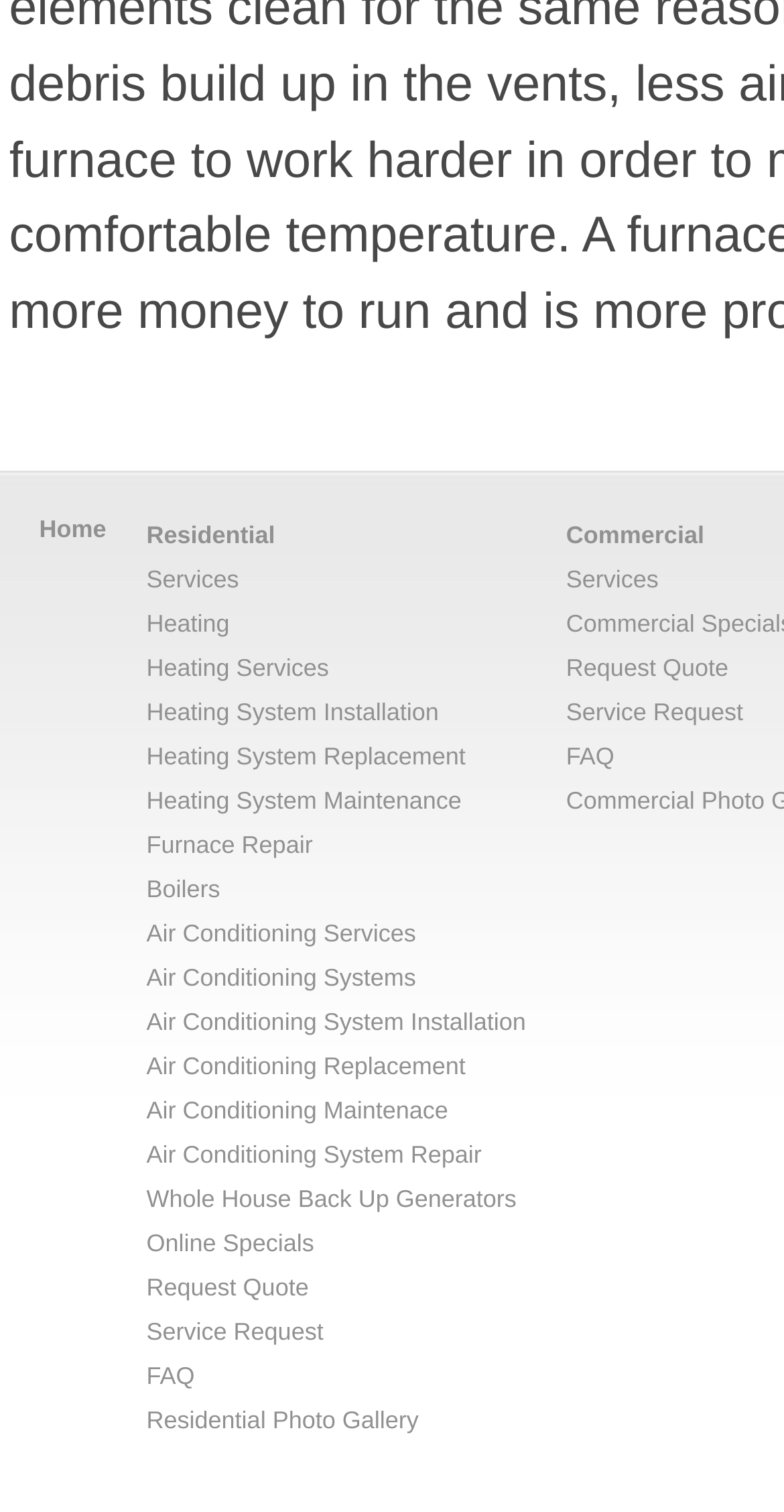What is the last link in the Residential section?
Refer to the image and respond with a one-word or short-phrase answer.

Residential Photo Gallery